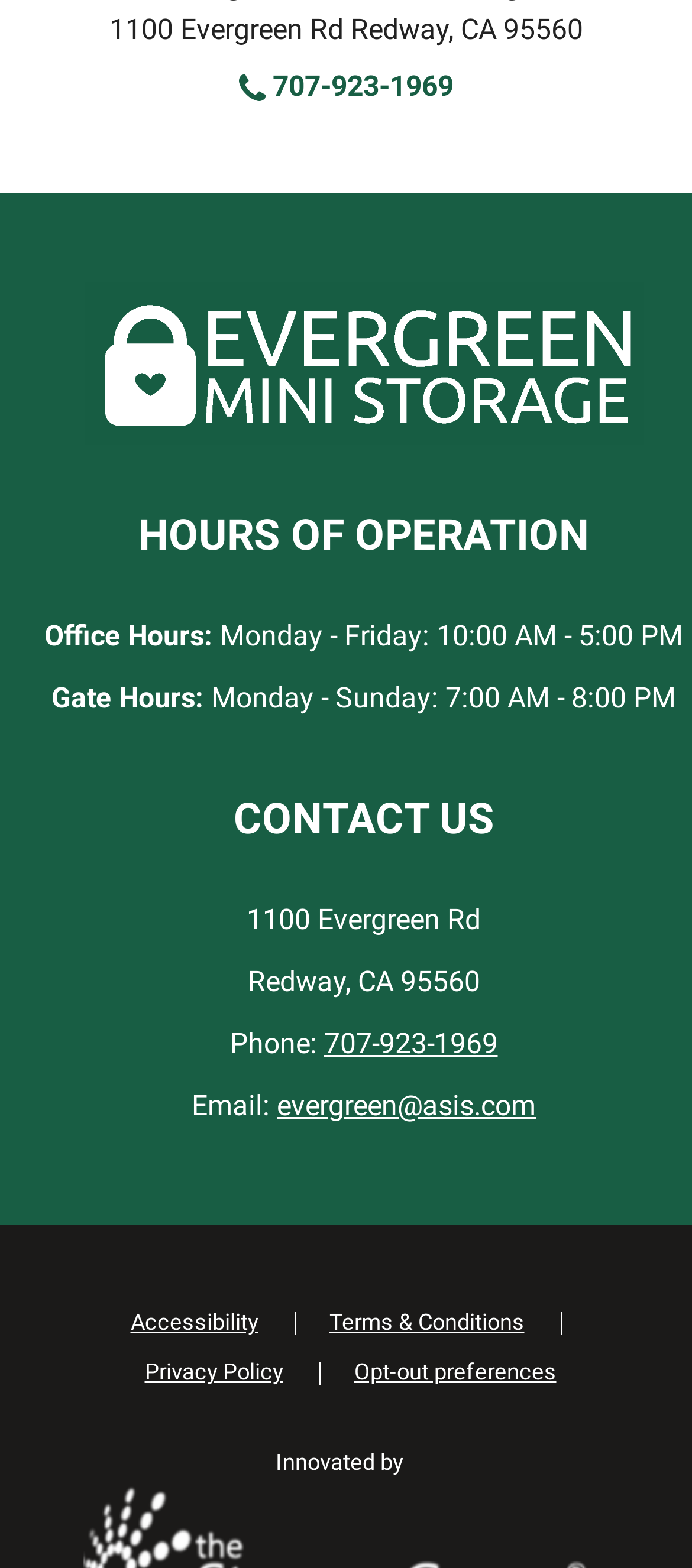Give a concise answer using only one word or phrase for this question:
What is the phone number?

707-923-1969